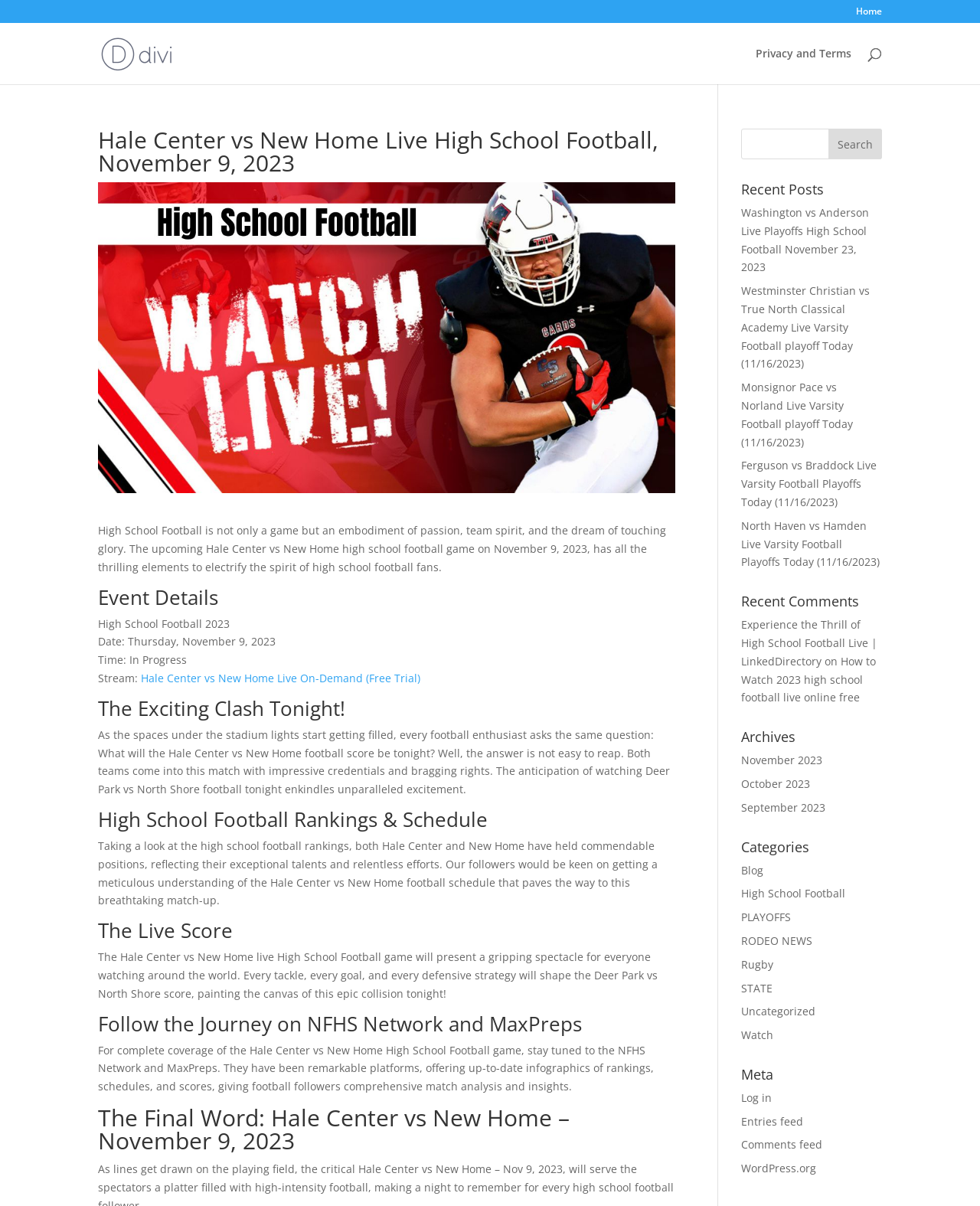Determine the bounding box for the described HTML element: "Comments feed". Ensure the coordinates are four float numbers between 0 and 1 in the format [left, top, right, bottom].

[0.756, 0.943, 0.839, 0.955]